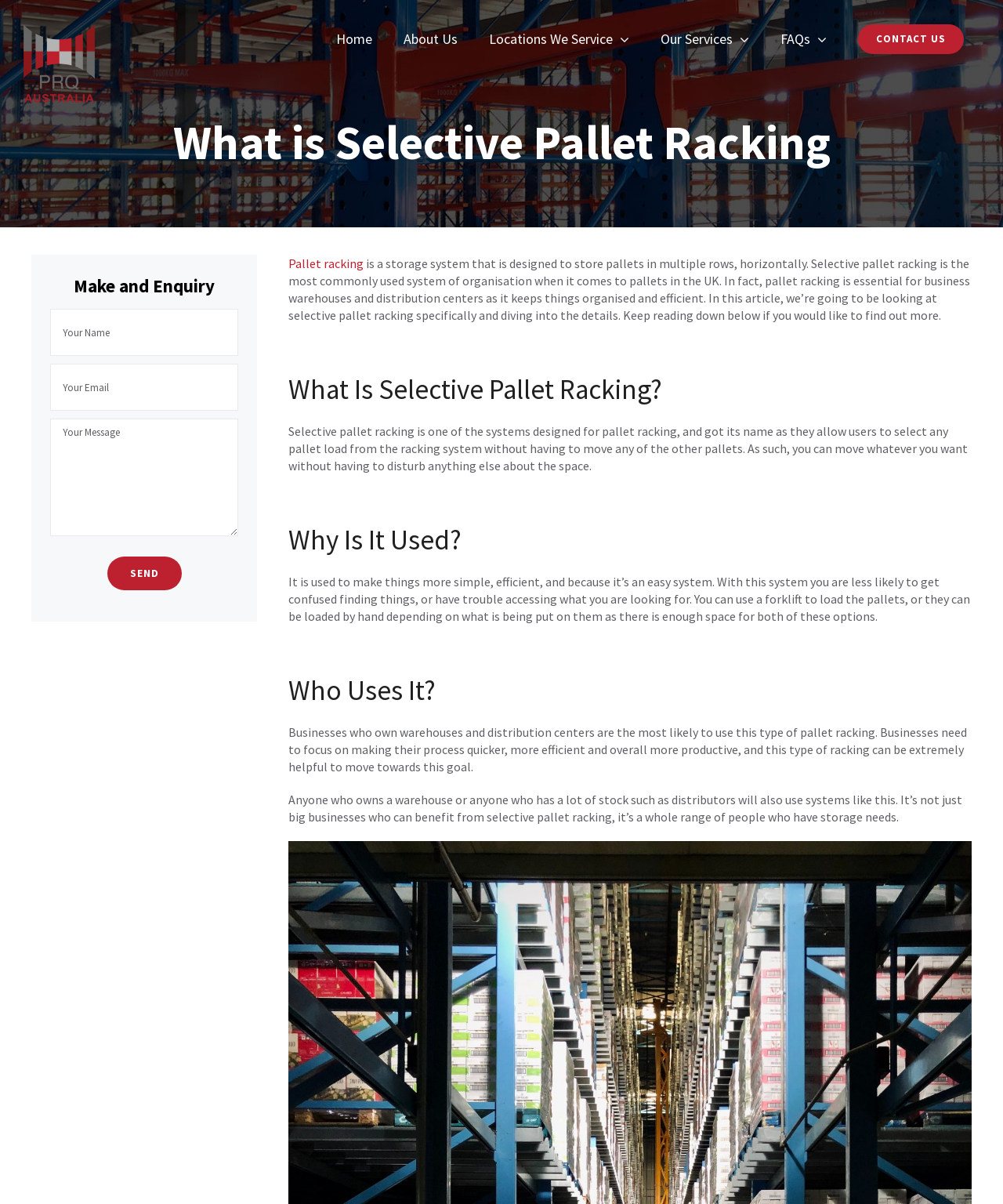Extract the main title from the webpage.

What is Selective Pallet Racking